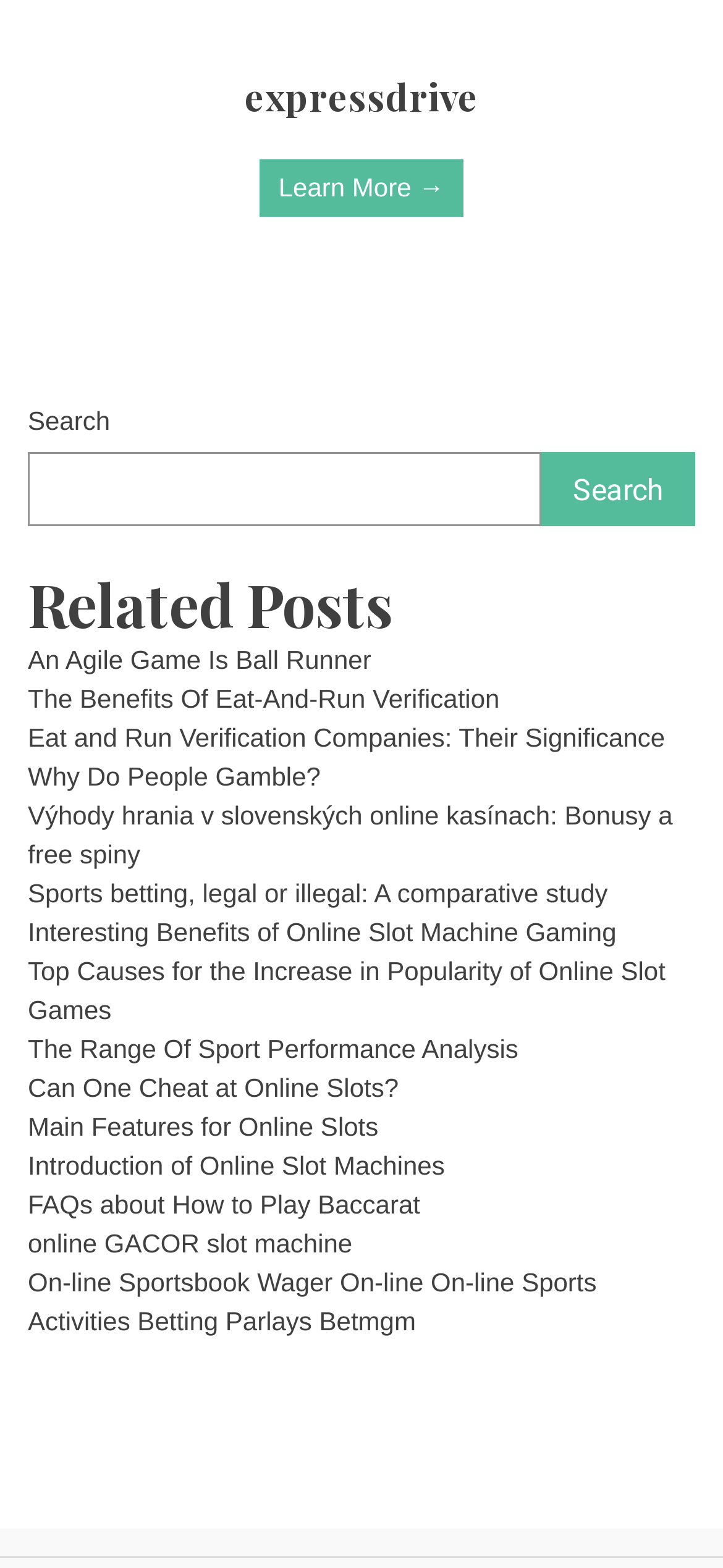Please give a succinct answer using a single word or phrase:
How many related posts are listed on this webpage?

15